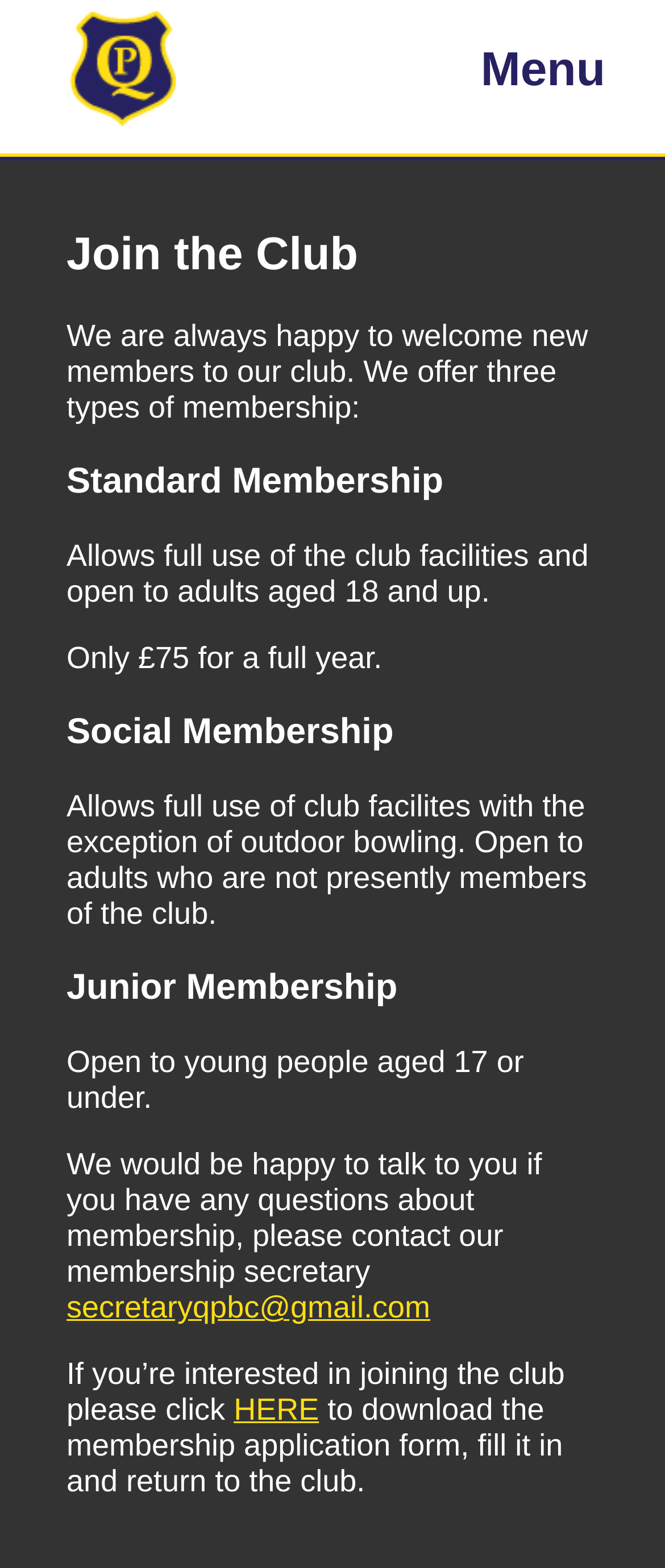Answer the question briefly using a single word or phrase: 
Who should be contacted for membership queries?

Membership secretary